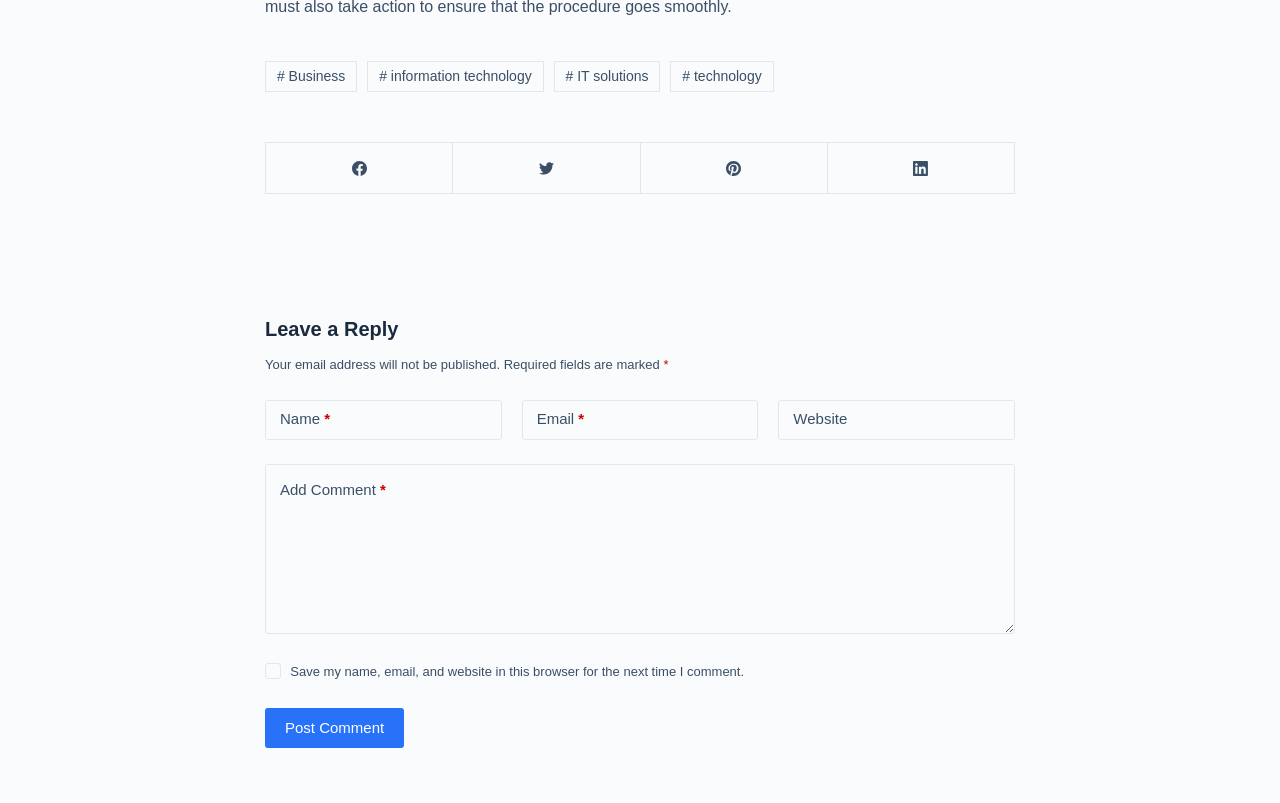Please answer the following question using a single word or phrase: 
What is the purpose of the checkbox?

Save user data for next comment